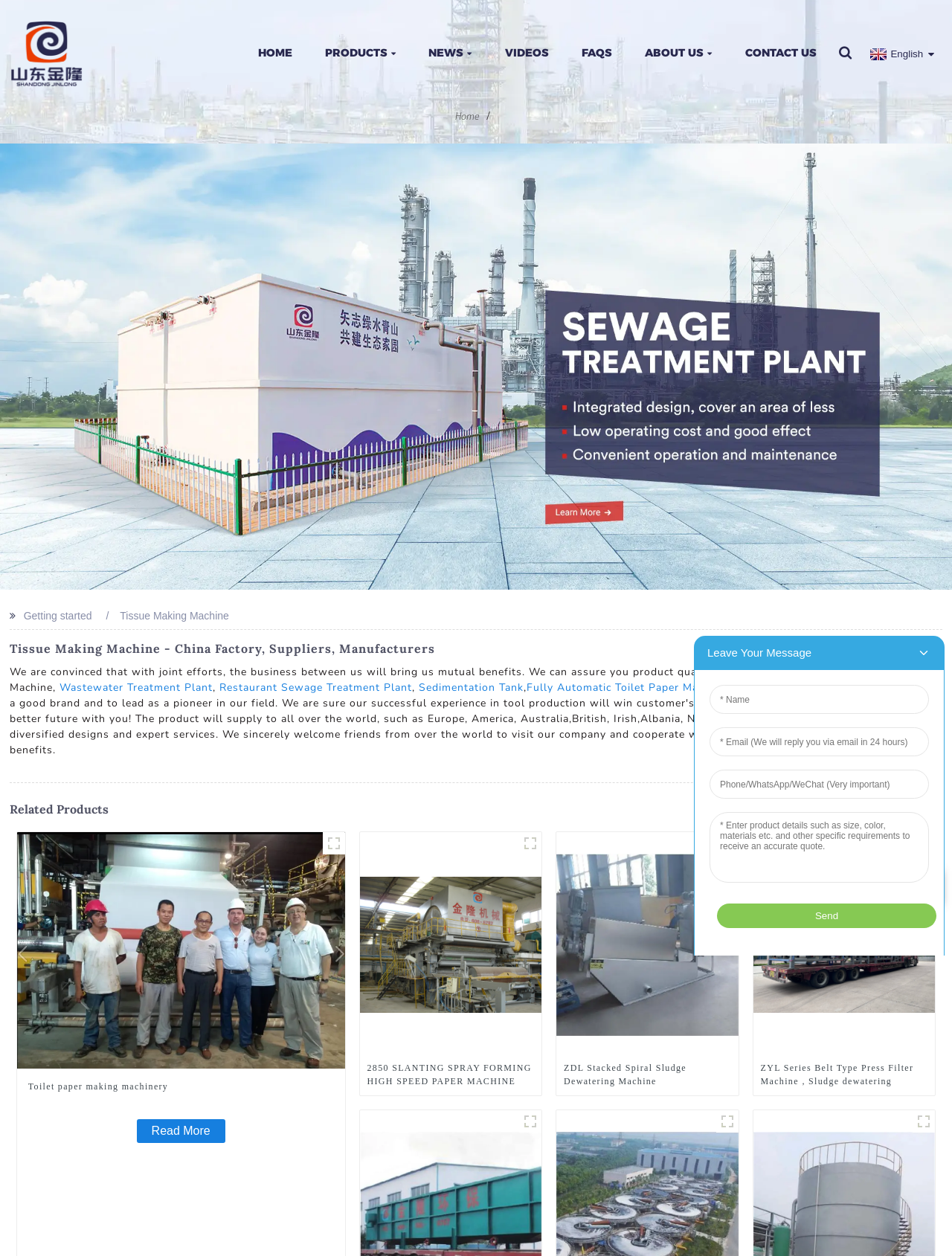Predict the bounding box of the UI element that fits this description: "Read More".

[0.143, 0.891, 0.237, 0.91]